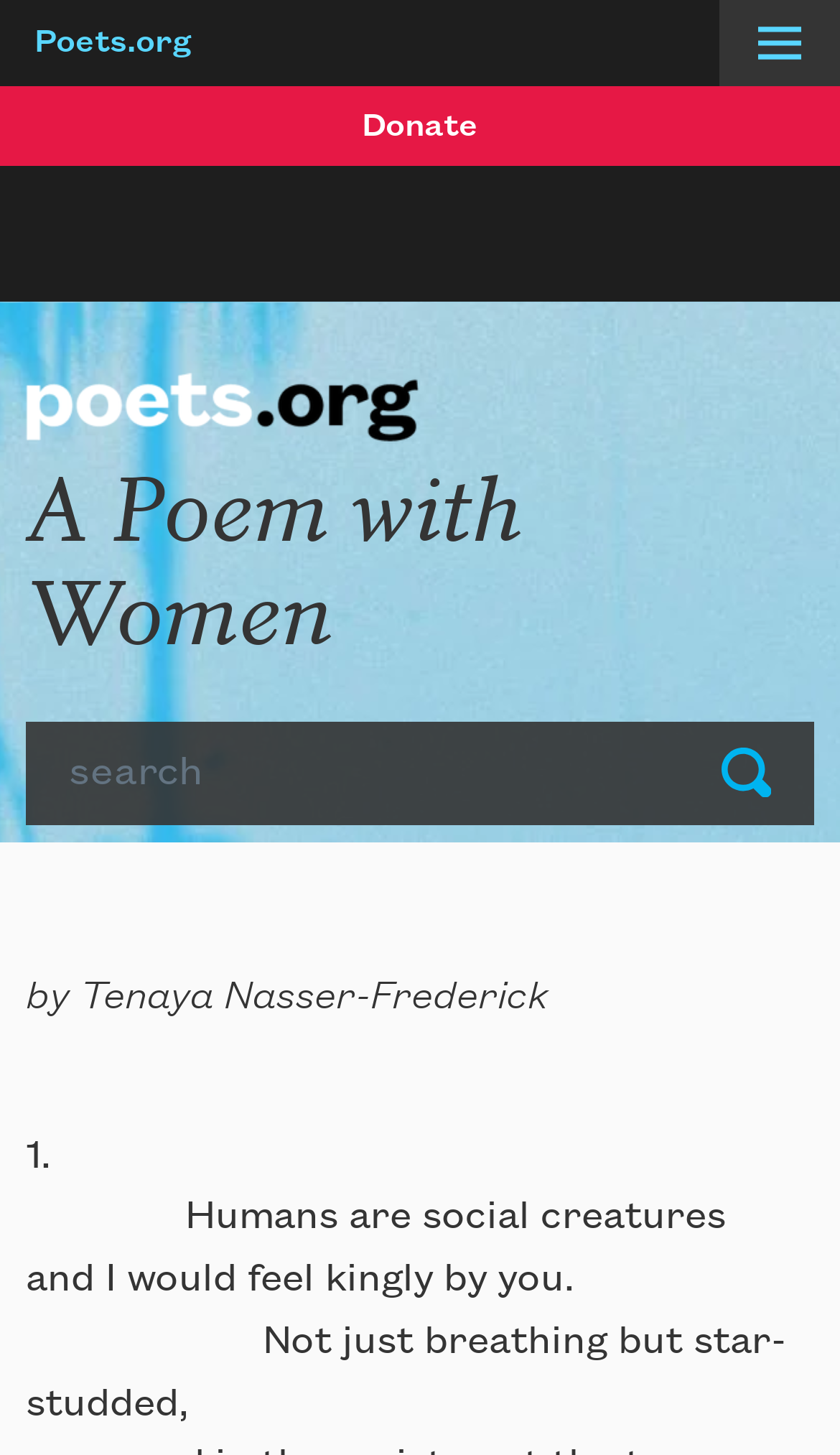Provide a short answer to the following question with just one word or phrase: What is the author of the poem?

Tenaya Nasser-Frederick